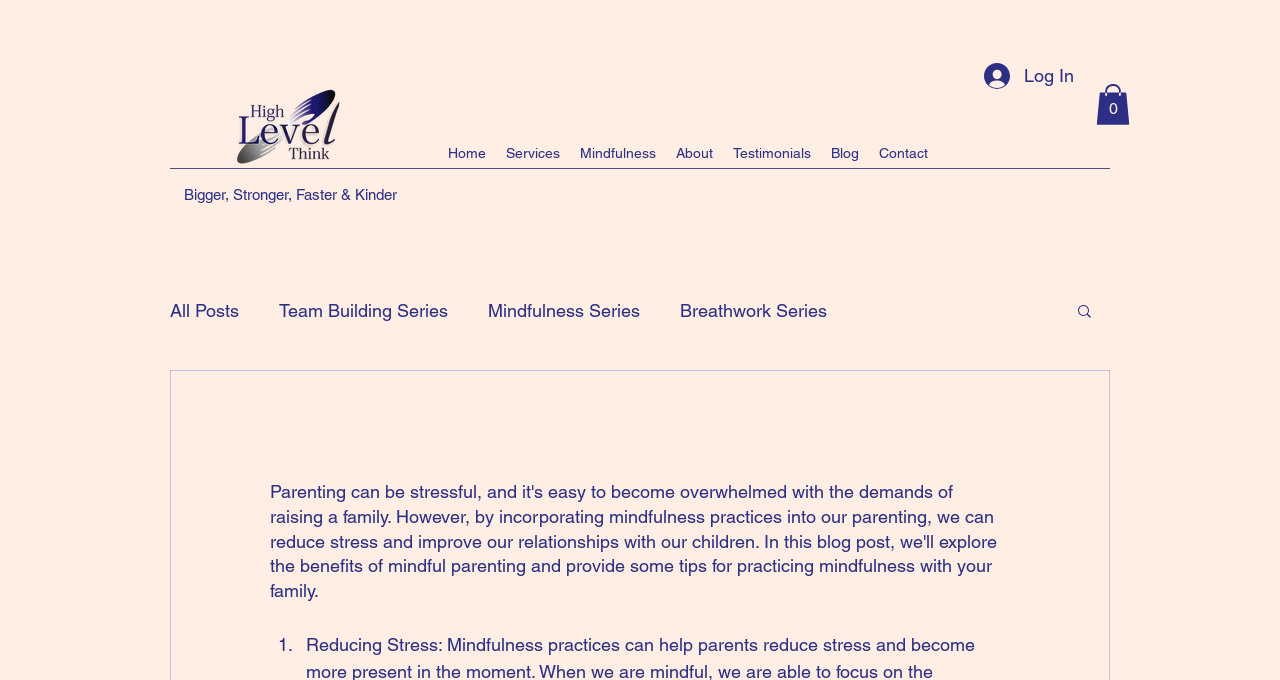Please give a succinct answer using a single word or phrase:
What is the text above the blog navigation?

Bigger, Stronger, Faster & Kinder